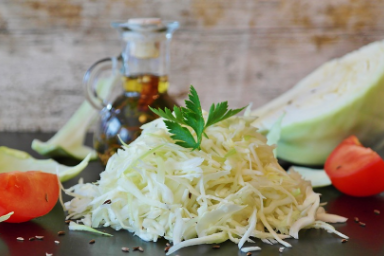Explain in detail what you see in the image.

This vibrant image showcases a fresh preparation of shredded cabbage, garnished with a sprig of green parsley. Accompanying the cabbage is a bottle of oil, likely used for dressings, and a few ripe tomatoes, adding a pop of color. In the background, half a cabbage rests, emphasizing the freshness of the ingredients, which can inspire healthy meal ideas. The arrangement suggests a focus on nutritious eating, possibly relating to topics like vegetarian diets or wholesome meal preparations, resonating with contemporary health trends.